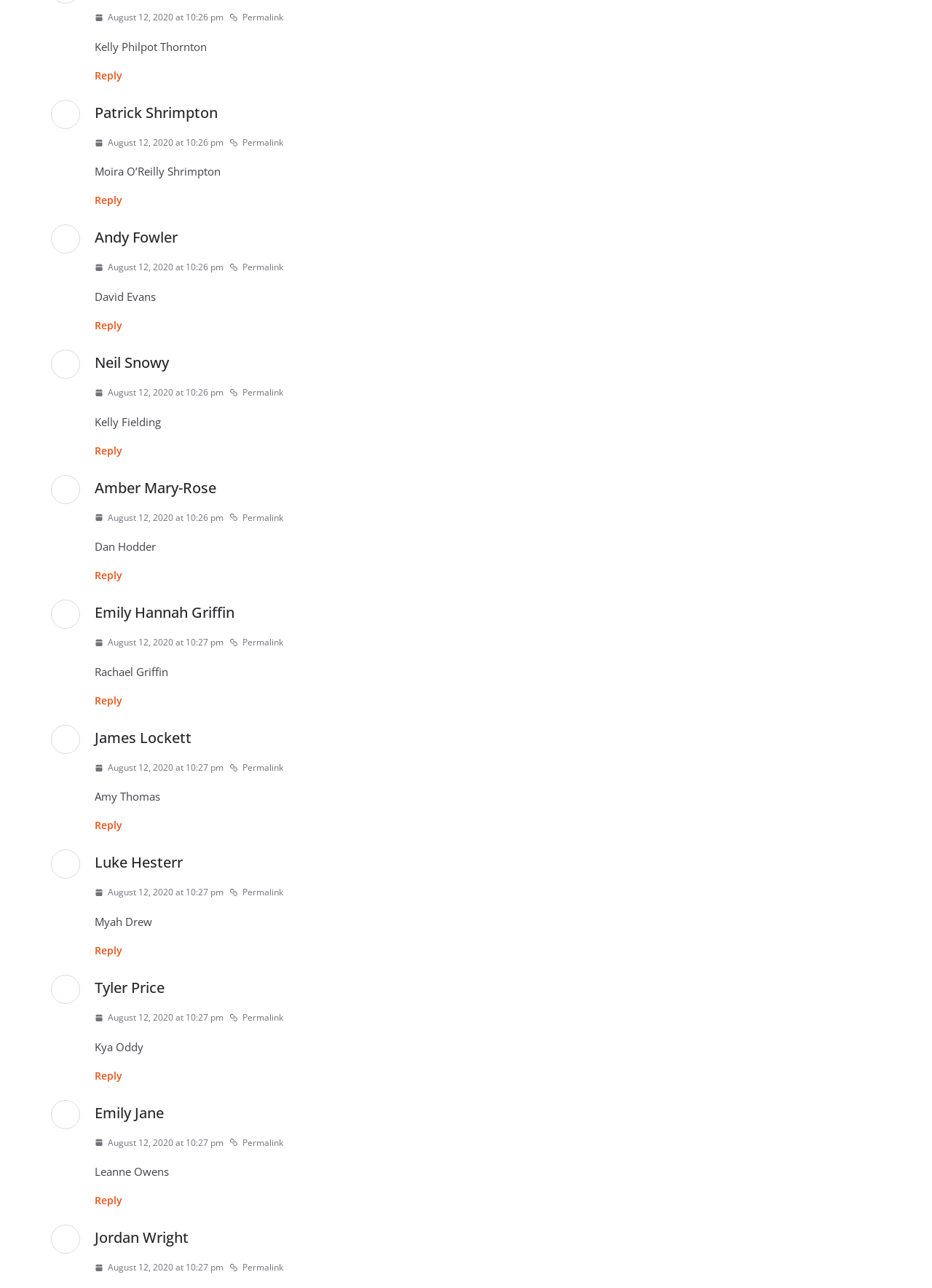Using the provided element description "Emily Hannah Griffin", determine the bounding box coordinates of the UI element.

[0.102, 0.466, 0.252, 0.486]